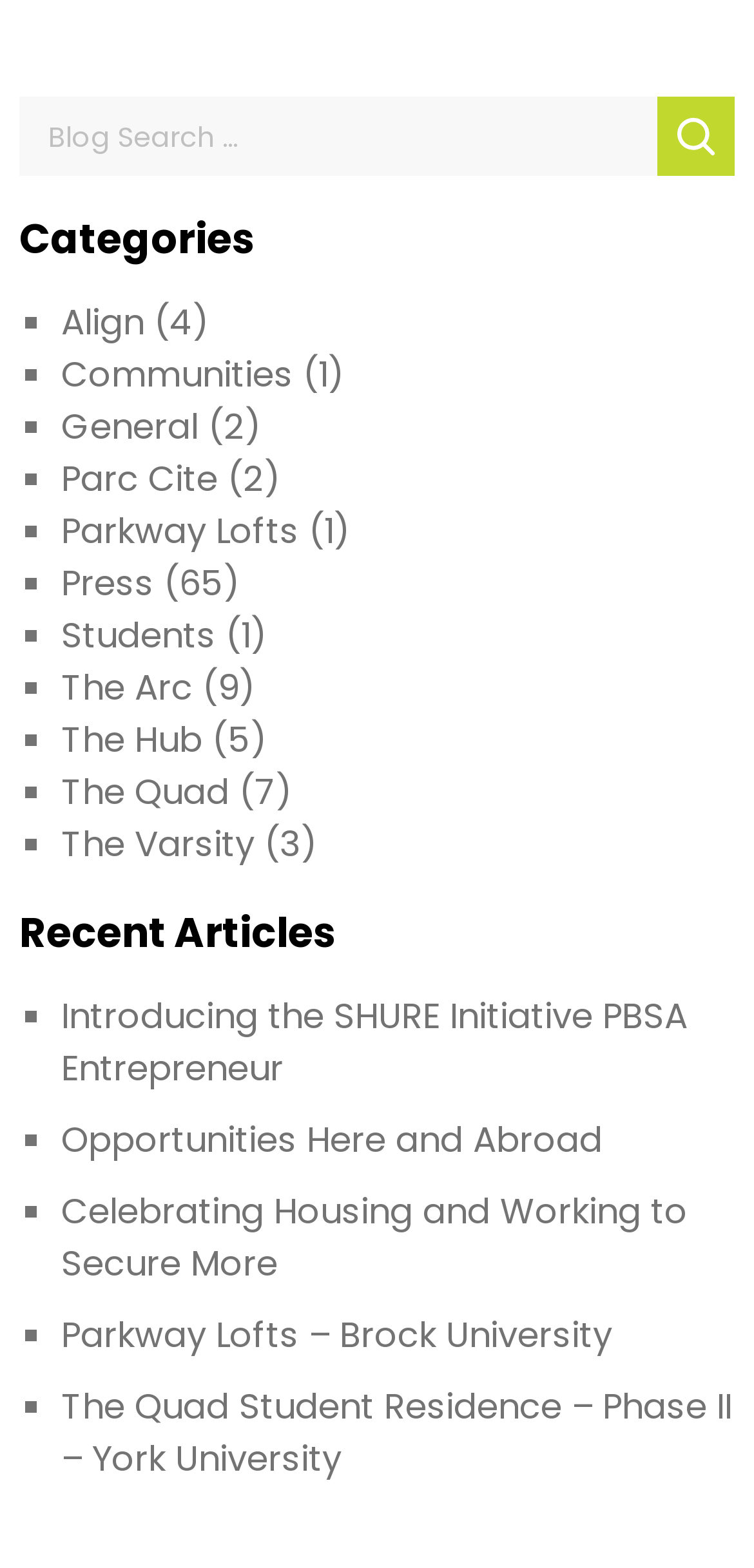How many categories are listed? Based on the screenshot, please respond with a single word or phrase.

11